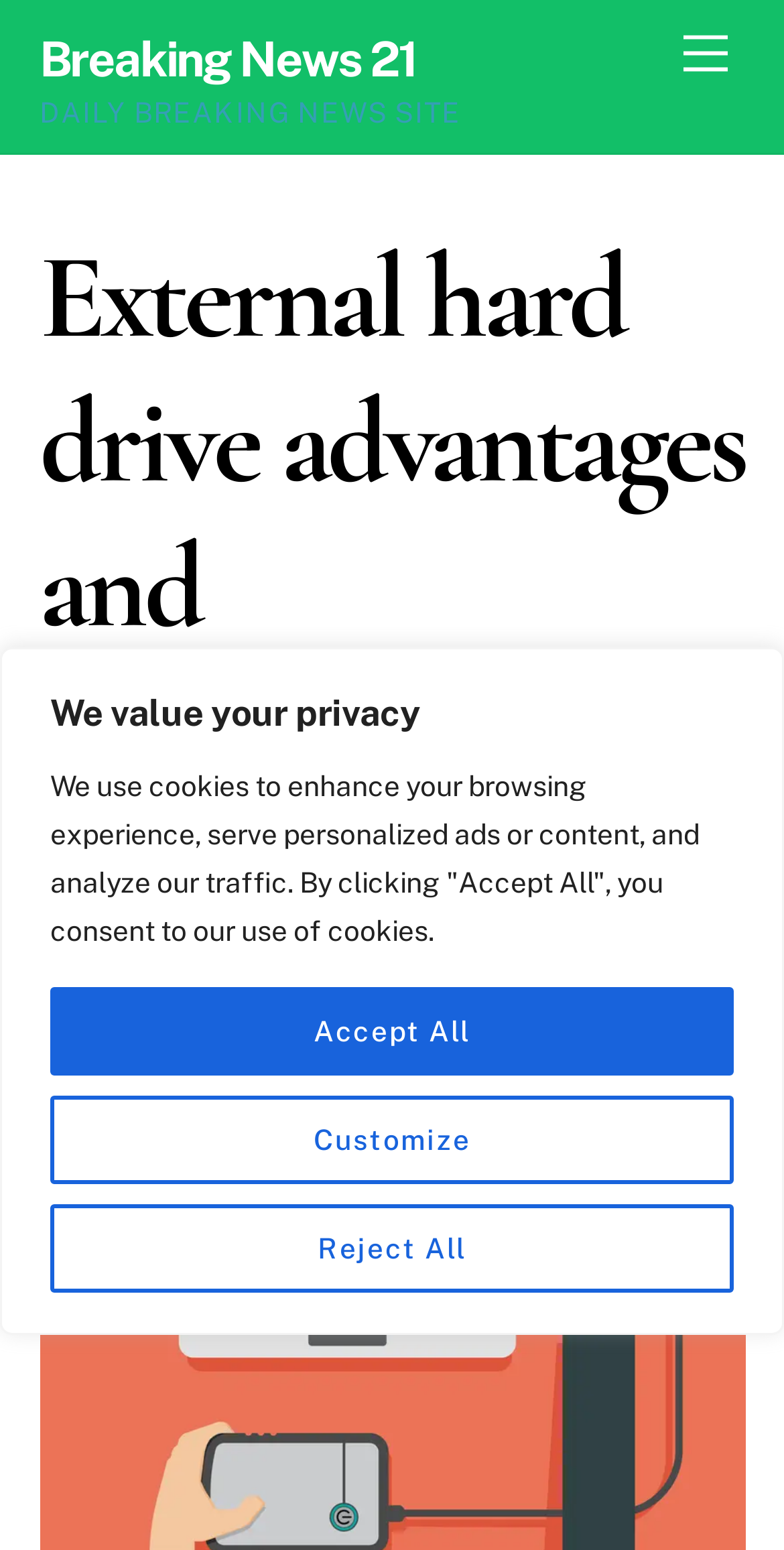Reply to the question with a single word or phrase:
What type of website is this?

News site